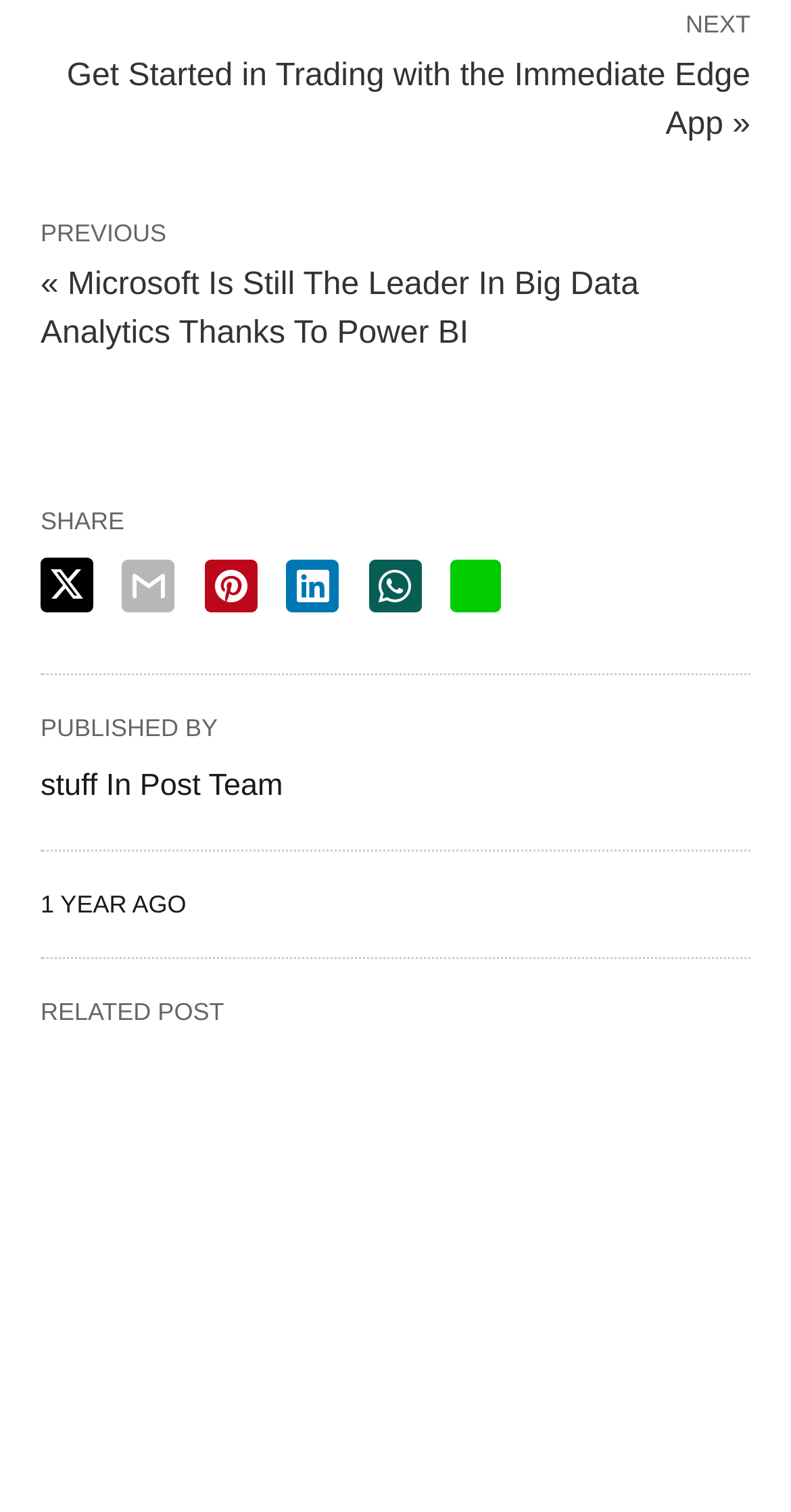Respond to the following question with a brief word or phrase:
How old is the article?

1 year